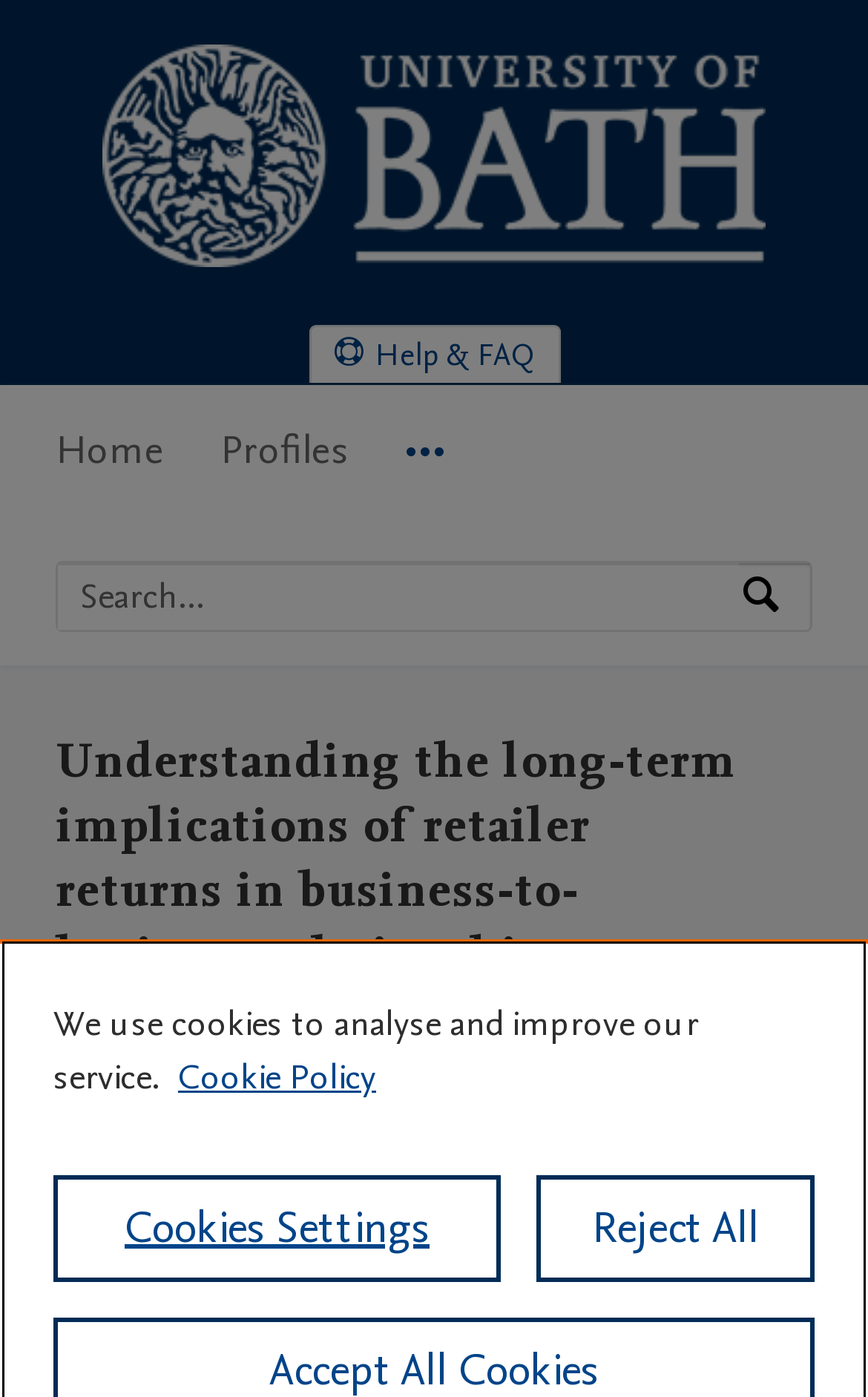Illustrate the webpage with a detailed description.

The webpage is a research portal from the University of Bath, focused on a specific research topic, "Understanding the long-term implications of retailer returns in business-to-business relationships". 

At the top left corner, there are three "Skip to" links, allowing users to navigate to main navigation, search, or main content. Next to these links, the University of Bath's research portal logo is displayed, along with a link to the portal's home page.

Below the logo, there are several navigation links, including "Help & FAQ" and a main navigation menu with options like "Home", "Profiles", and "More navigation options". 

On the right side of the navigation menu, a search bar is located, where users can search by expertise, name, or affiliation. The search bar is accompanied by a "Search" button.

The main content of the page is divided into sections. The first section has a heading that matches the title of the research topic. Below the heading, there is a list of authors, including Lauren Skinner Beitelspacher, Thomas L. Baker, Adam Rapp, and Dhruv Grewal, with links to their profiles. 

The next section lists the research areas, including "Management", "Marketing, Business & Society", and institutions, such as "Babson College", "University of Alabama", and "Ohio University", all with links to their respective pages.

At the bottom of the page, there is a notice about the use of cookies, with a link to more information about privacy and a "Cookies Settings" button. Additionally, a "Reject All" button is located next to the "Cookies Settings" button.